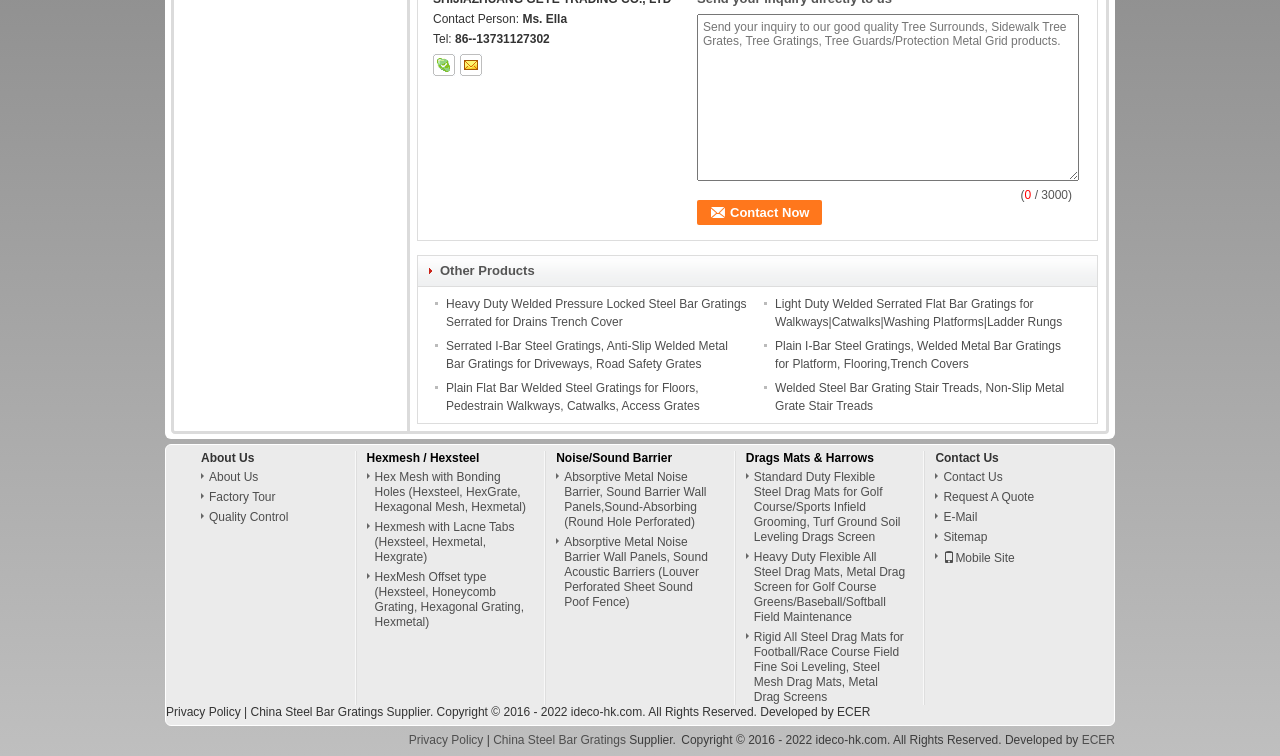What is the contact person's name?
Provide a detailed answer to the question using information from the image.

The contact person's name is Ms. Ella, which is mentioned in the 'Contact Person:' section at the top of the webpage.